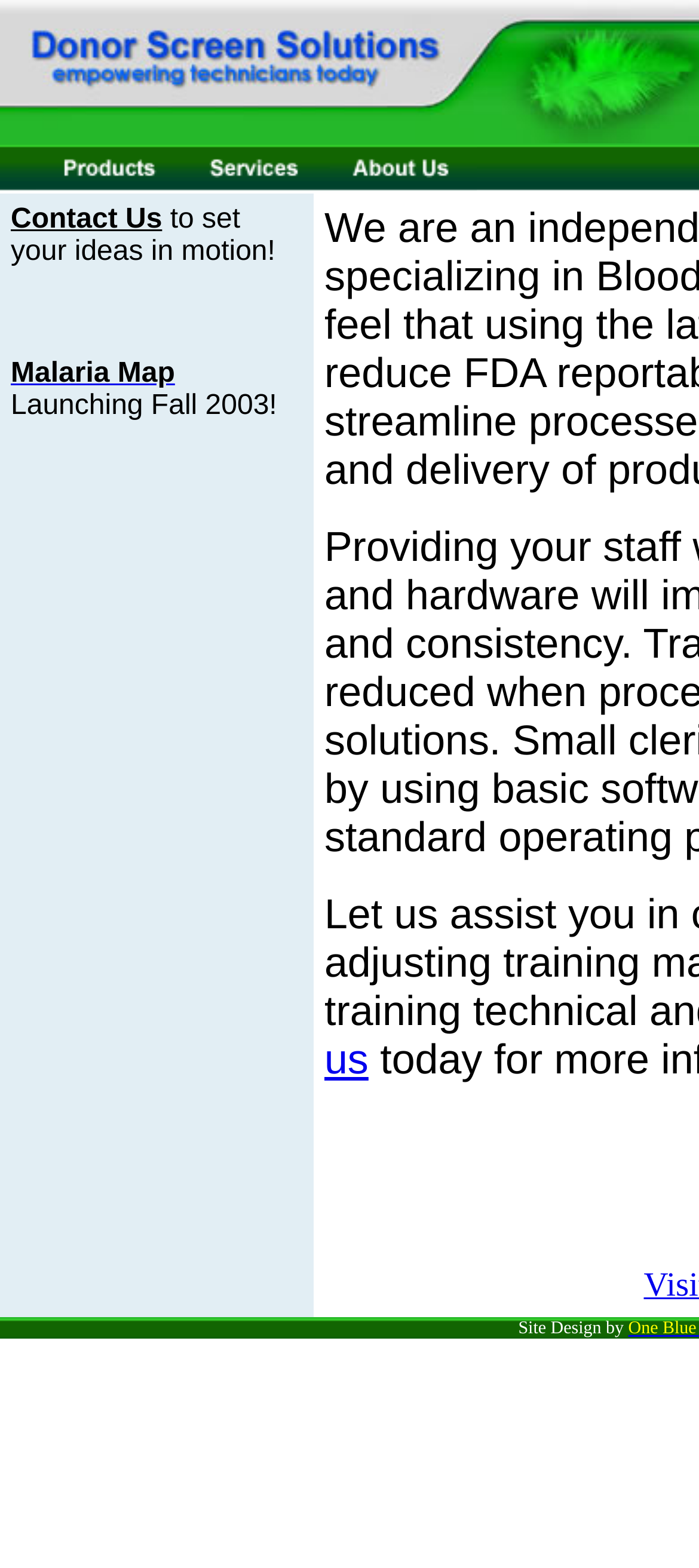Please respond to the question with a concise word or phrase:
What are the three main links on the webpage?

Class Descriptions, Services Offered, About